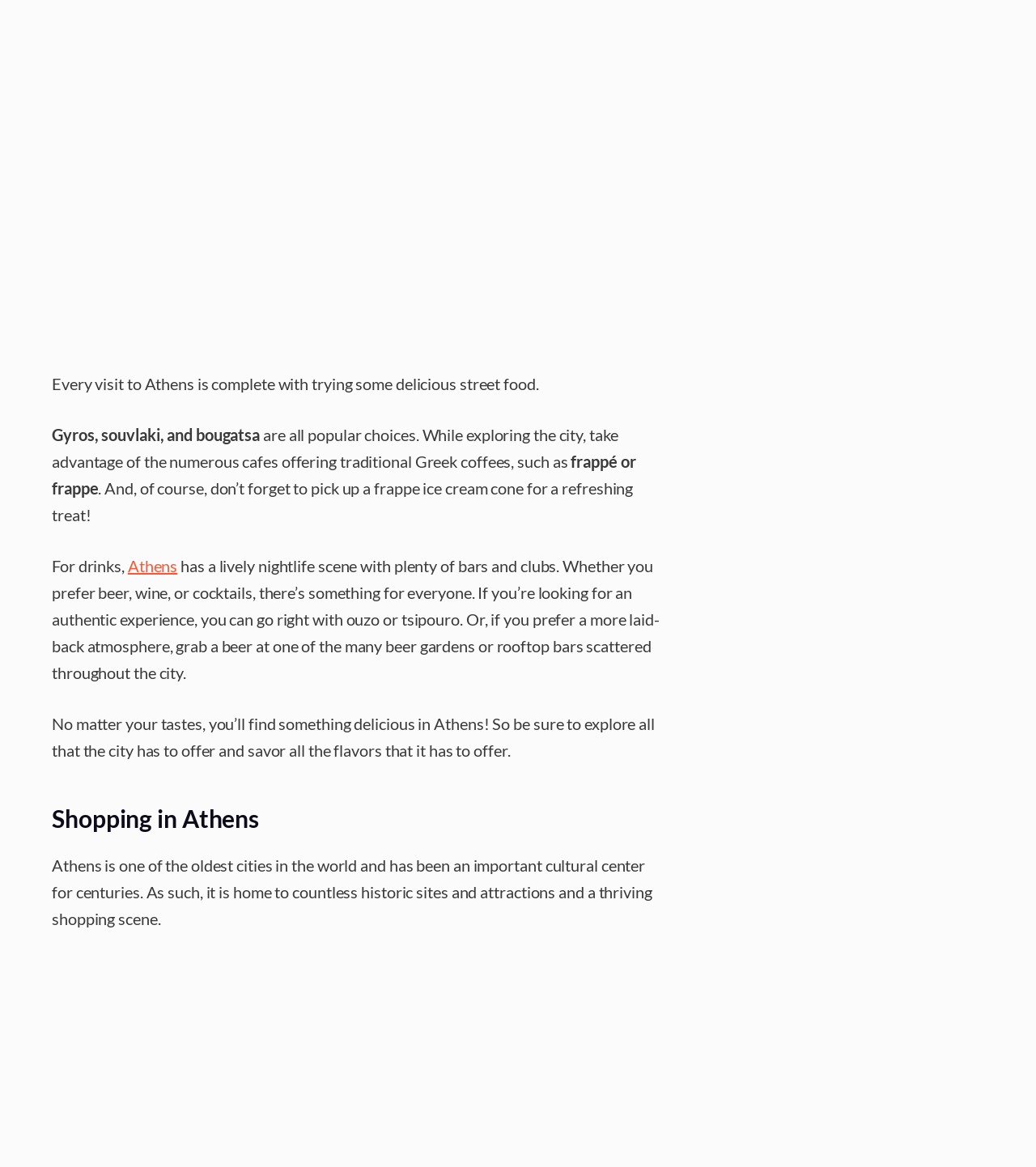Respond to the question below with a single word or phrase:
What is a traditional Greek coffee?

Frappé